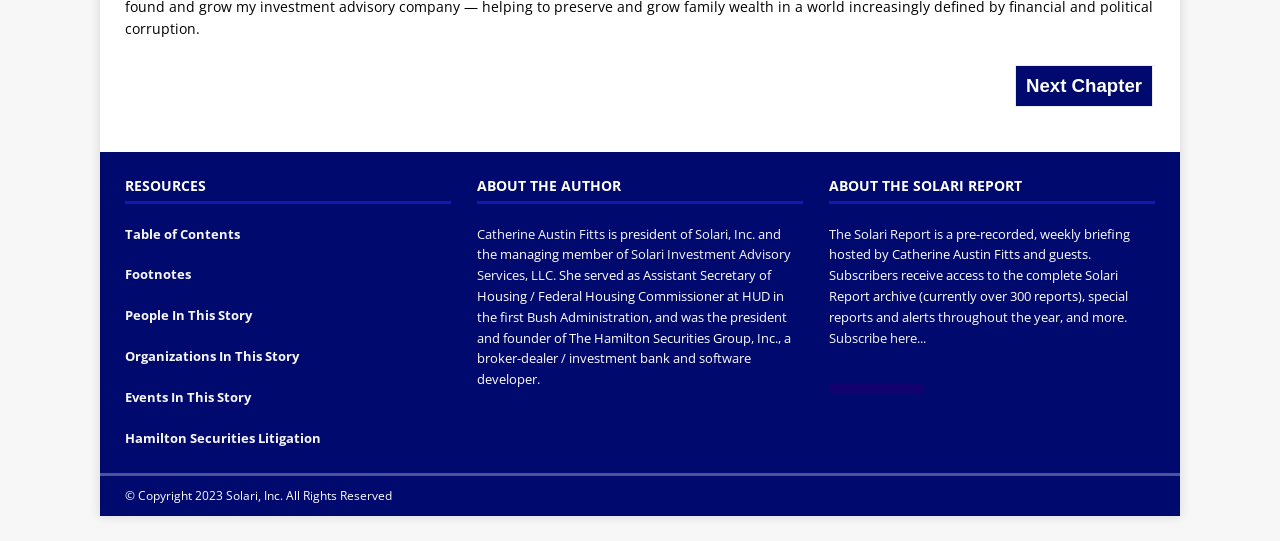Mark the bounding box of the element that matches the following description: "Solari Investment Advisory Services, LLC".

[0.373, 0.453, 0.618, 0.525]